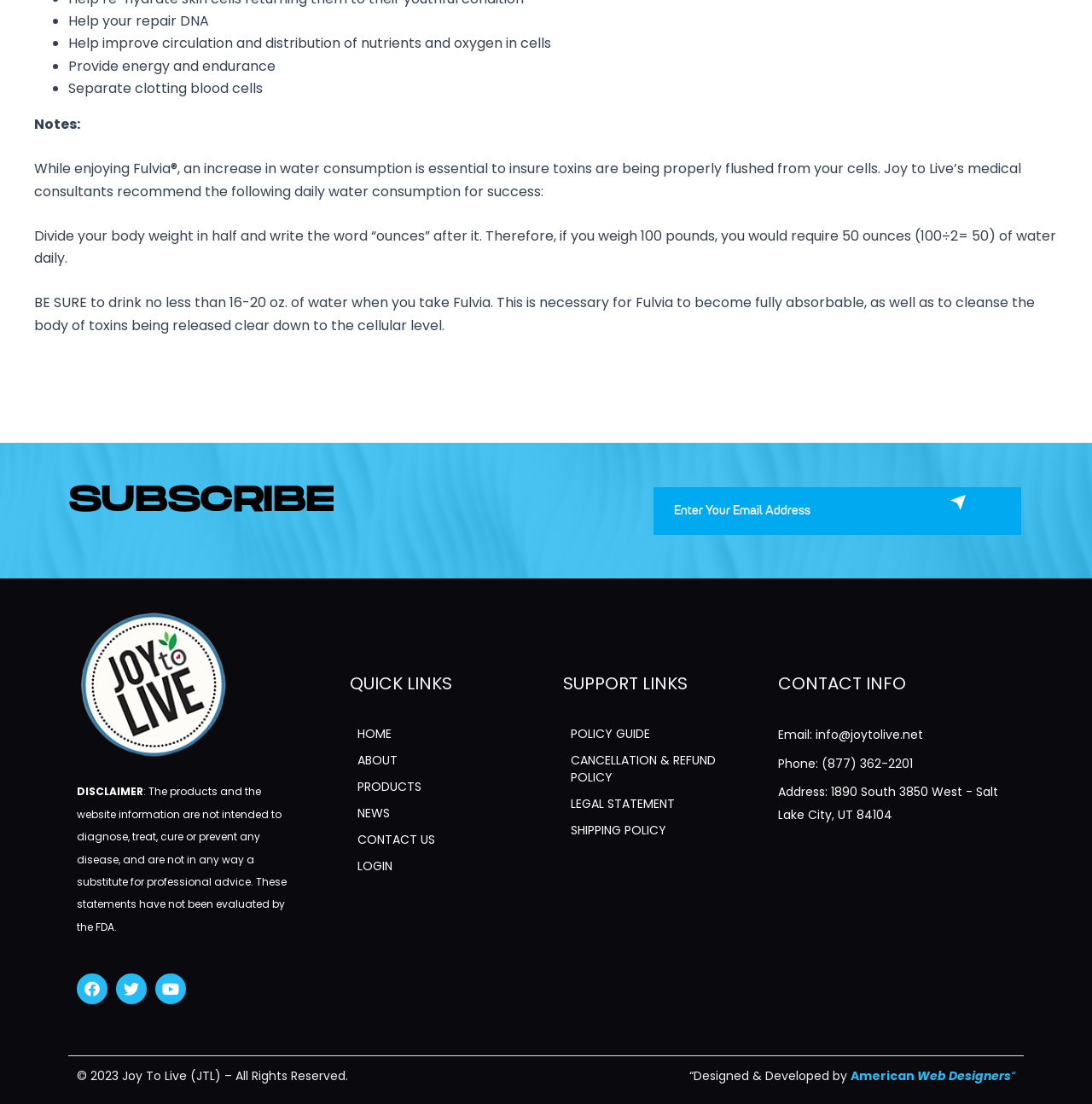Reply to the question below using a single word or brief phrase:
What is the address of Joy To Live?

1890 South 3850 West - Salt Lake City, UT 84104